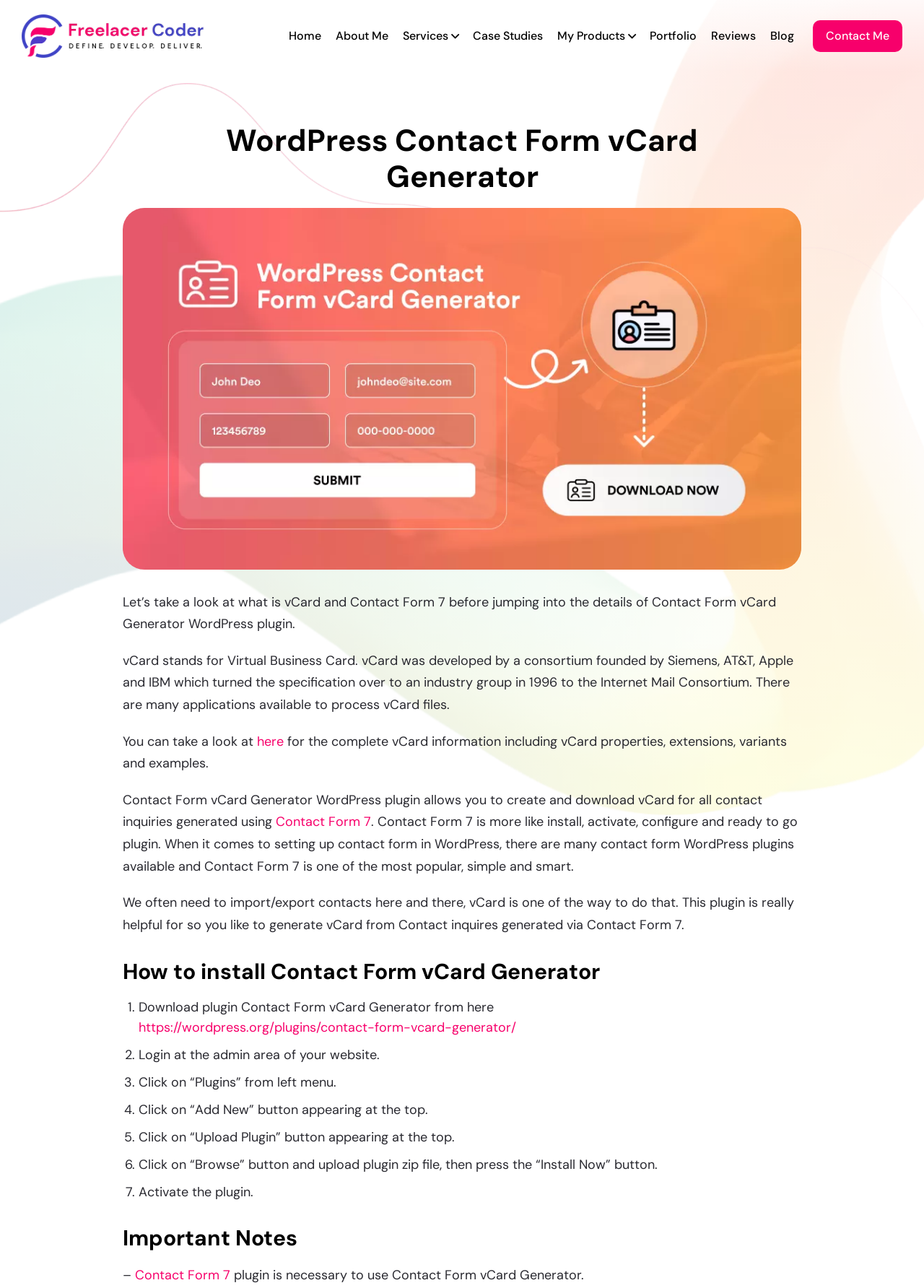Please find the top heading of the webpage and generate its text.

WordPress Contact Form vCard Generator